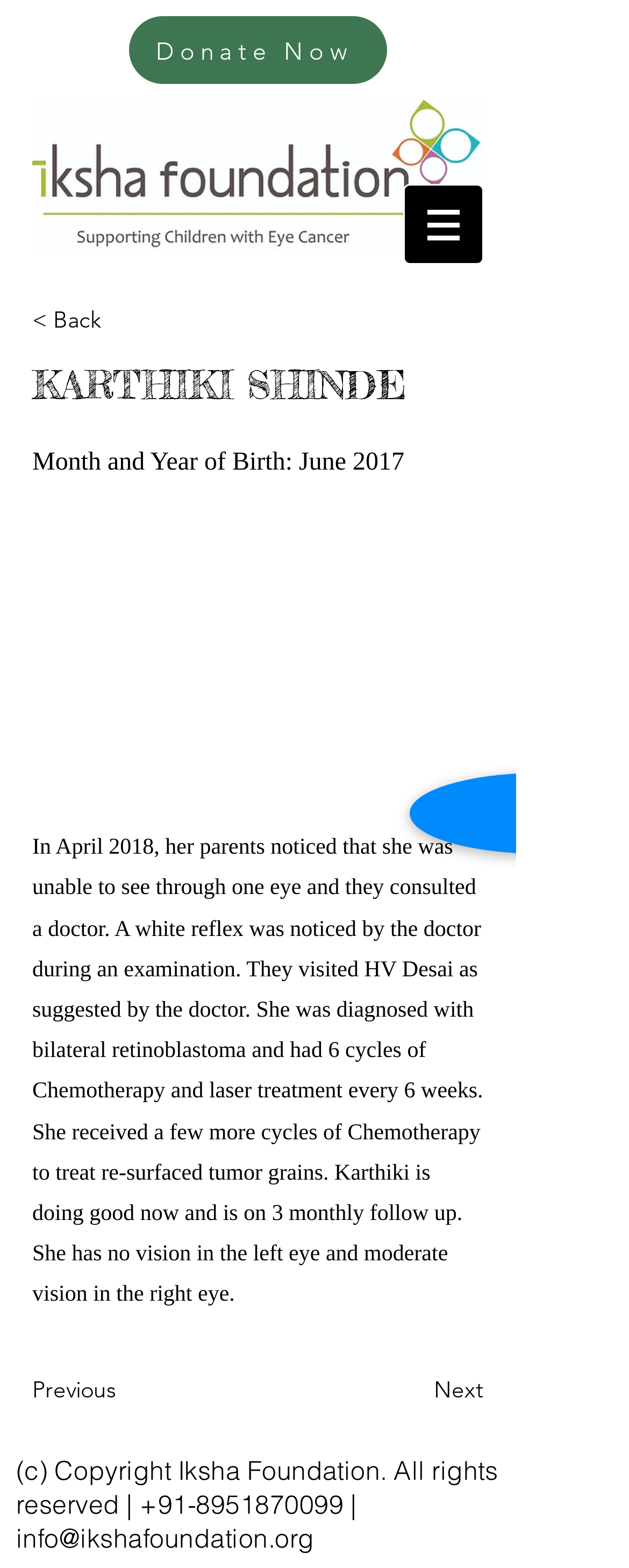What is the current status of Karthiki Shinde's treatment?
Answer the question based on the image using a single word or a brief phrase.

Doing good now